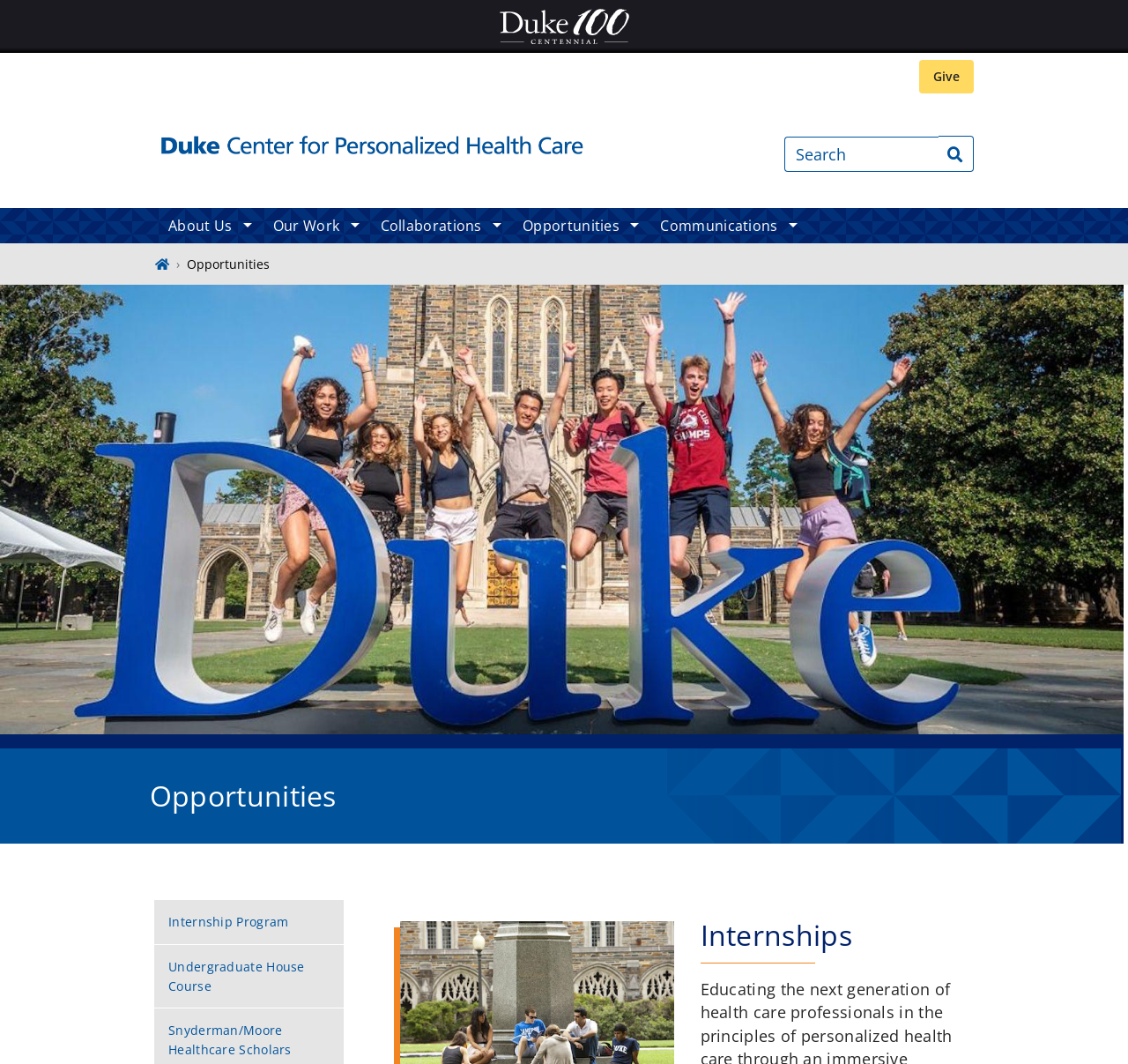What is the purpose of the search box?
Please provide a single word or phrase as the answer based on the screenshot.

To search the website